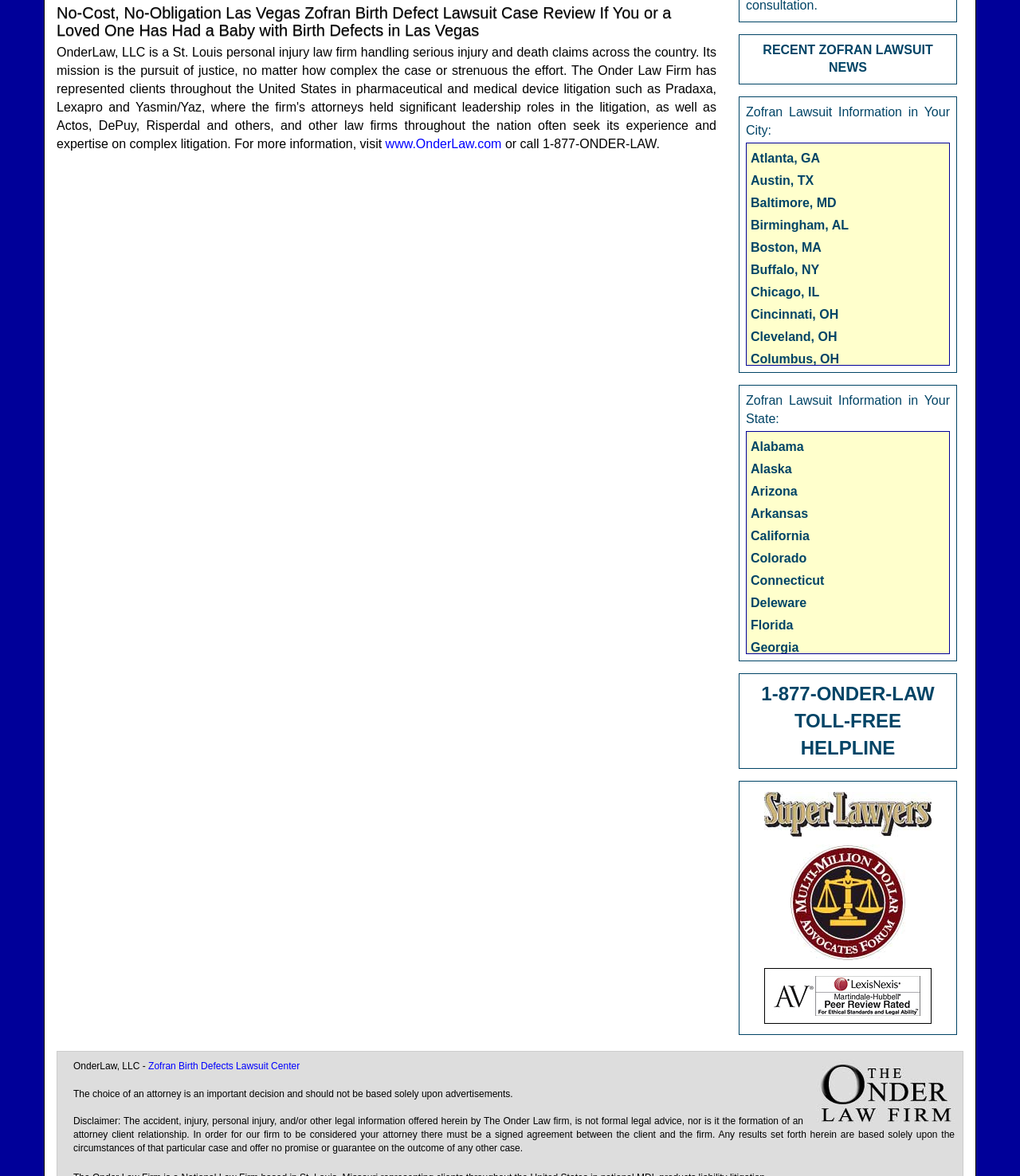Identify the bounding box coordinates of the clickable region necessary to fulfill the following instruction: "View product details of Pico Potassium 8 oz". The bounding box coordinates should be four float numbers between 0 and 1, i.e., [left, top, right, bottom].

None